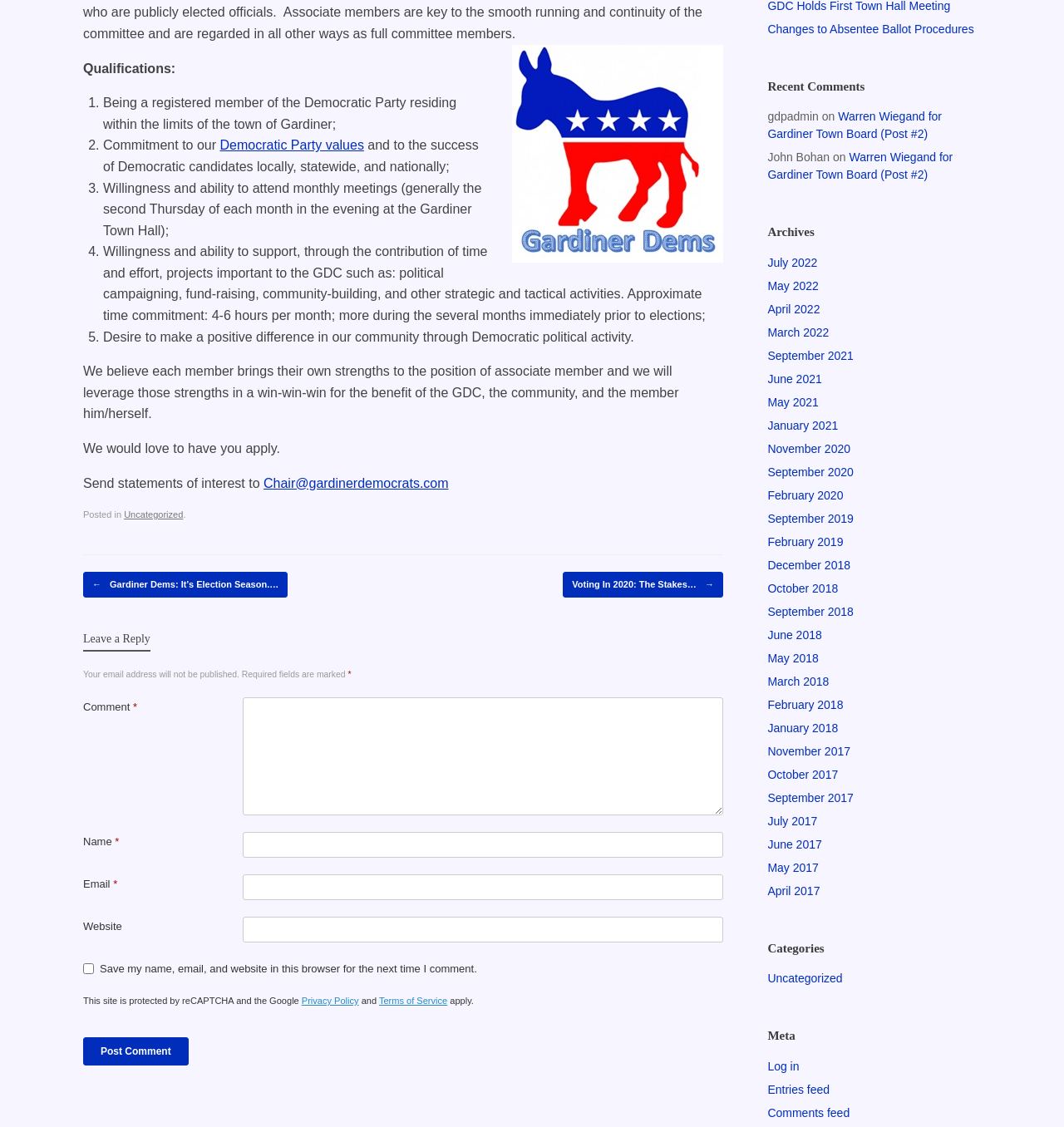Determine the bounding box for the HTML element described here: "Uncategorized". The coordinates should be given as [left, top, right, bottom] with each number being a float between 0 and 1.

[0.721, 0.862, 0.792, 0.874]